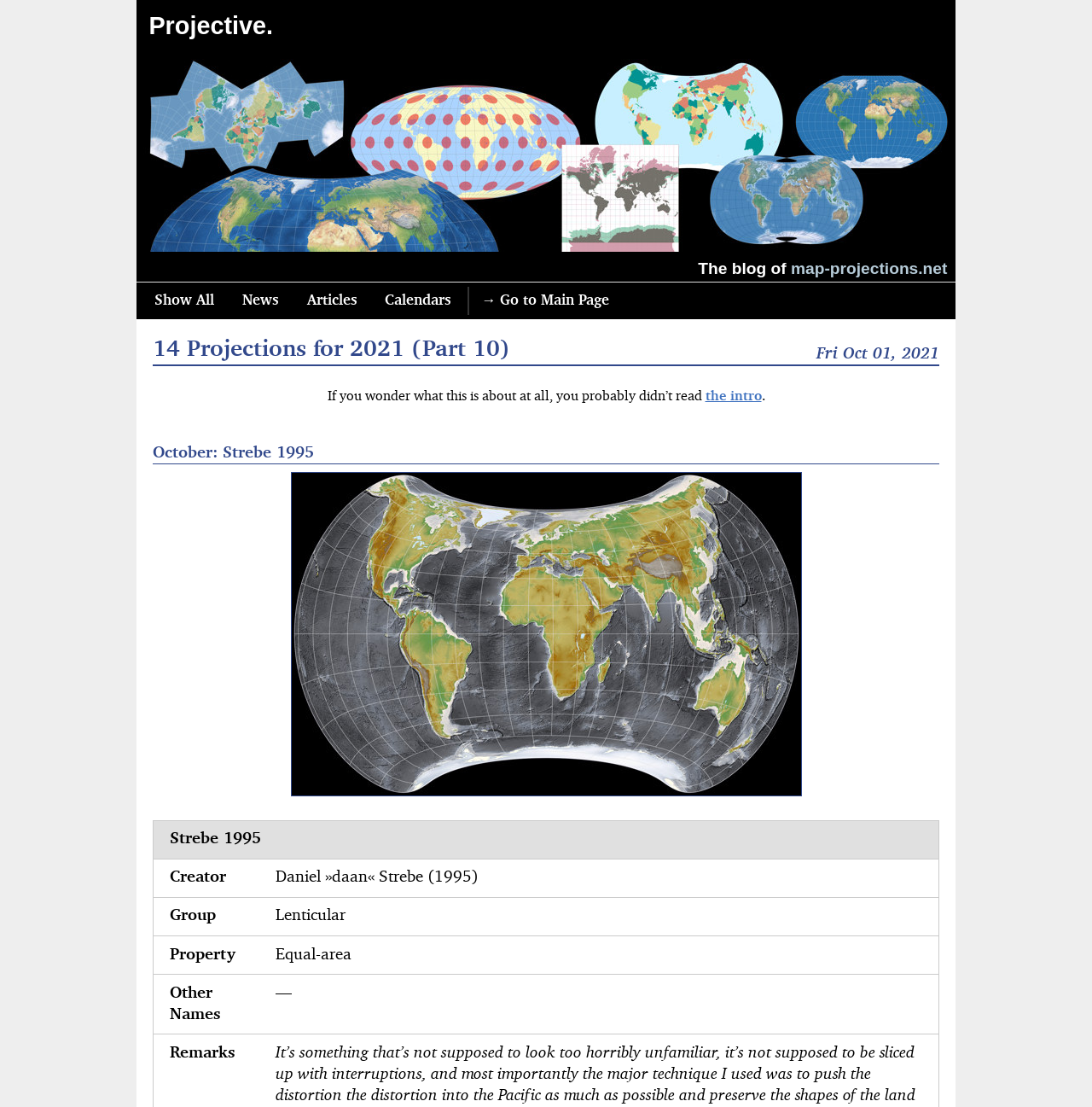Please indicate the bounding box coordinates of the element's region to be clicked to achieve the instruction: "Visit the 'map-projections.net' website". Provide the coordinates as four float numbers between 0 and 1, i.e., [left, top, right, bottom].

[0.724, 0.234, 0.868, 0.251]